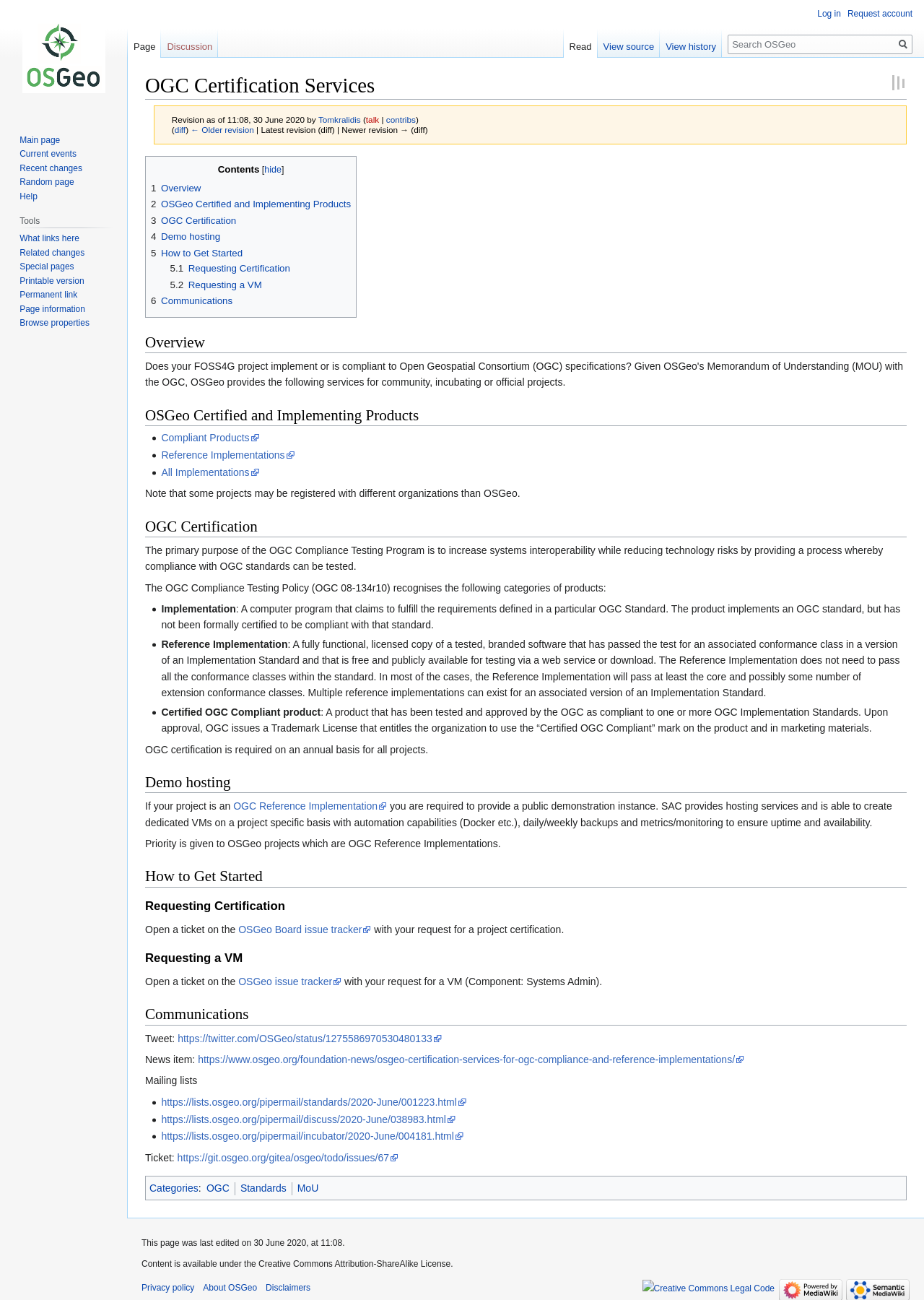For the given element description Home, determine the bounding box coordinates of the UI element. The coordinates should follow the format (top-left x, top-left y, bottom-right x, bottom-right y) and be within the range of 0 to 1.

None